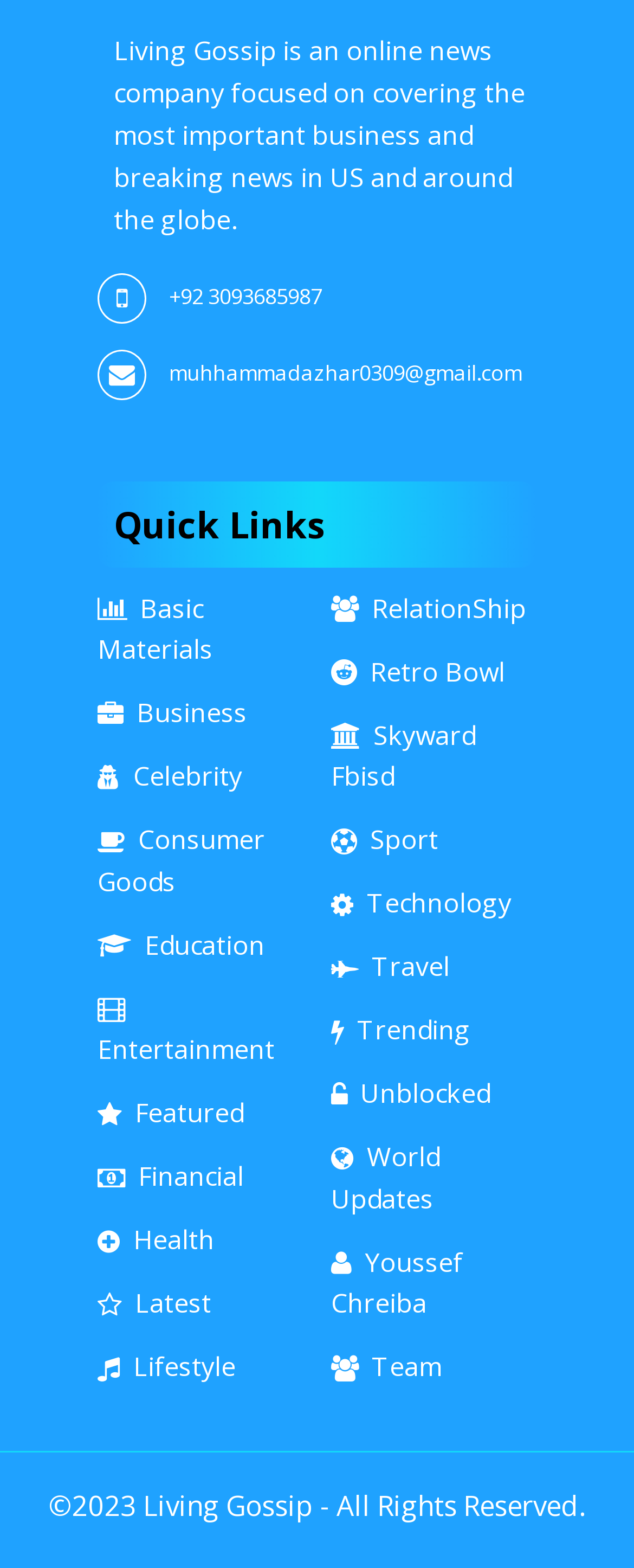What is the copyright year of Living Gossip?
Refer to the image and give a detailed answer to the query.

The copyright year of Living Gossip can be determined by reading the StaticText element at the bottom of the page, which states '©2023 Living Gossip - All Rights Reserved'.